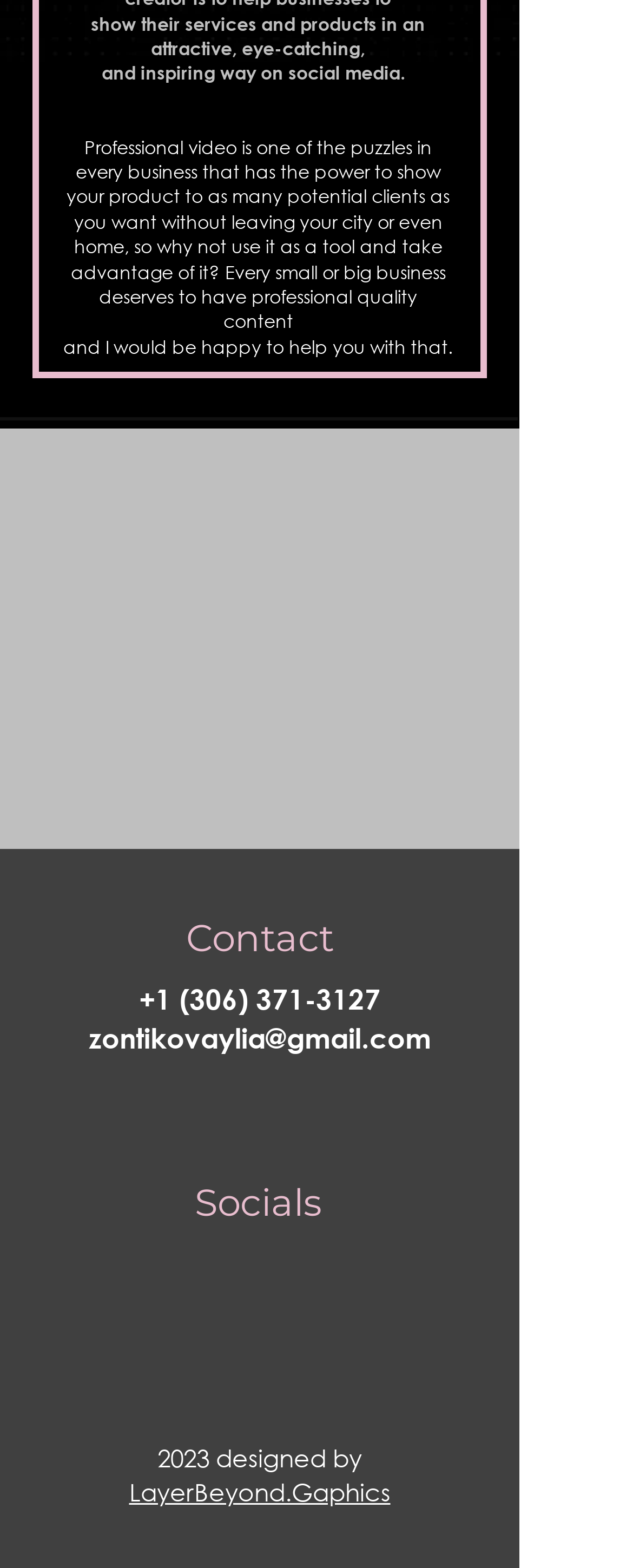Respond with a single word or phrase for the following question: 
What is the contact phone number?

+1 (306) 371-3127